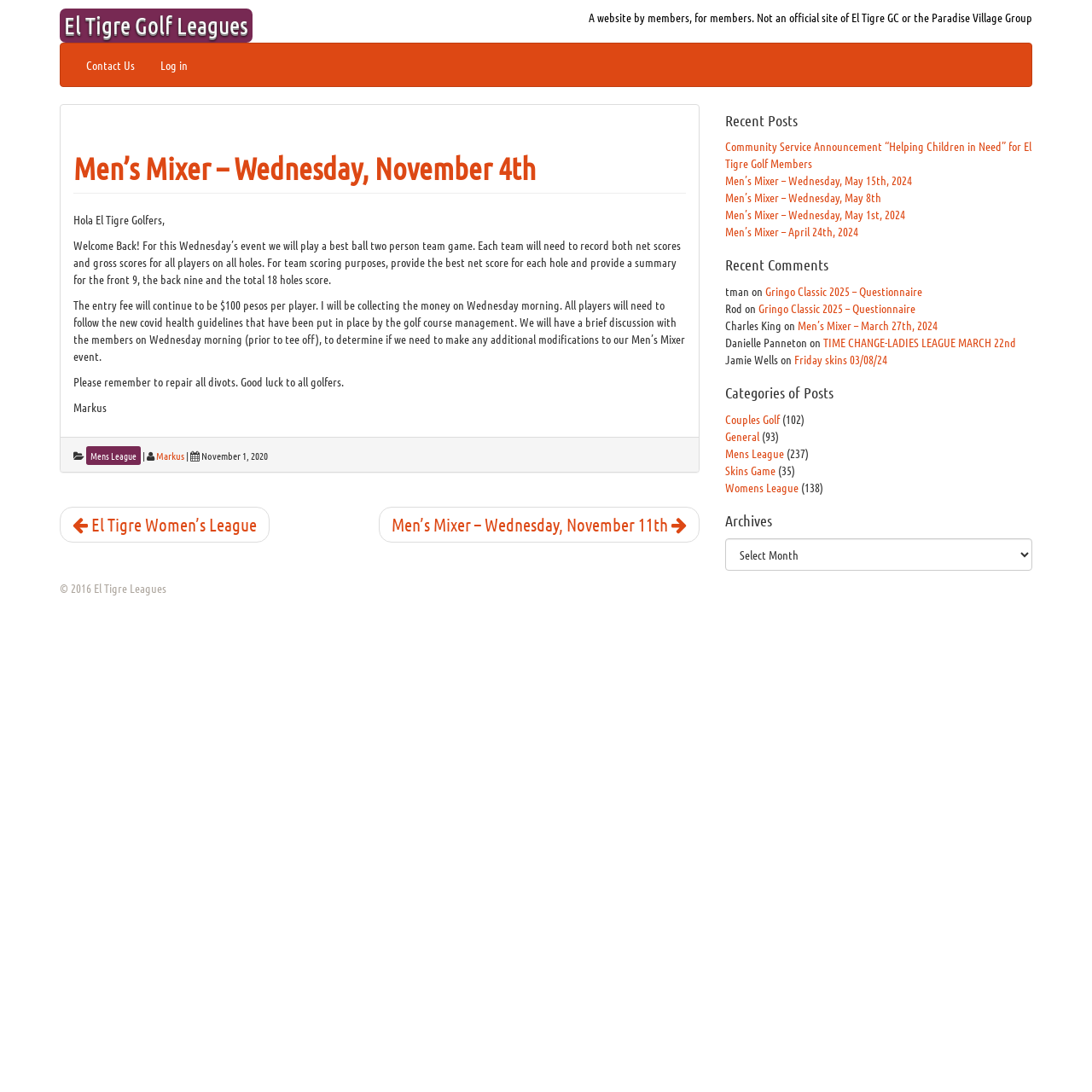From the screenshot, find the bounding box of the UI element matching this description: "TIME CHANGE-LADIES LEAGUE MARCH 22nd". Supply the bounding box coordinates in the form [left, top, right, bottom], each a float between 0 and 1.

[0.754, 0.306, 0.93, 0.32]